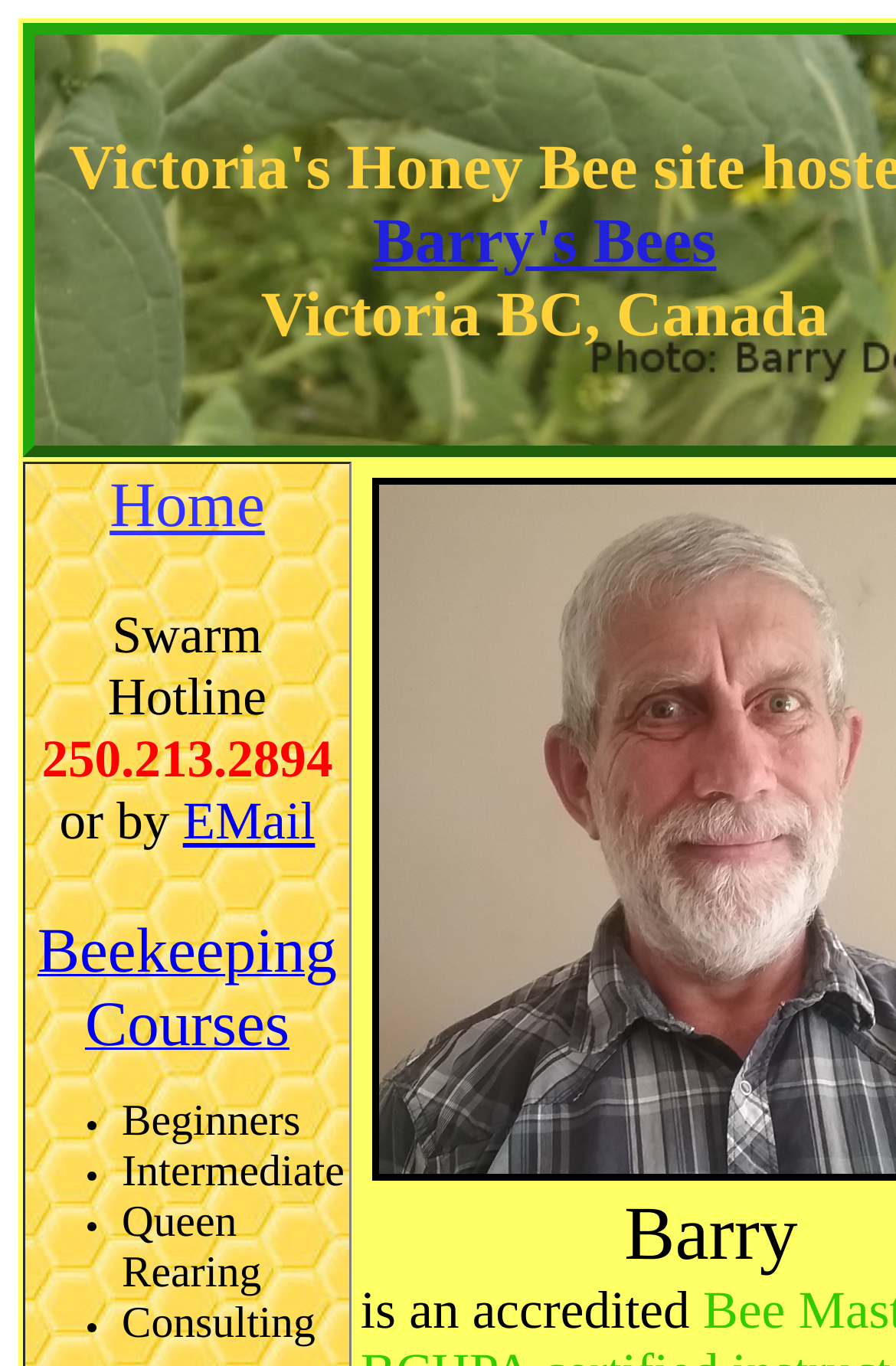Based on the element description Home, identify the bounding box coordinates for the UI element. The coordinates should be in the format (top-left x, top-left y, bottom-right x, bottom-right y) and within the 0 to 1 range.

[0.122, 0.343, 0.295, 0.395]